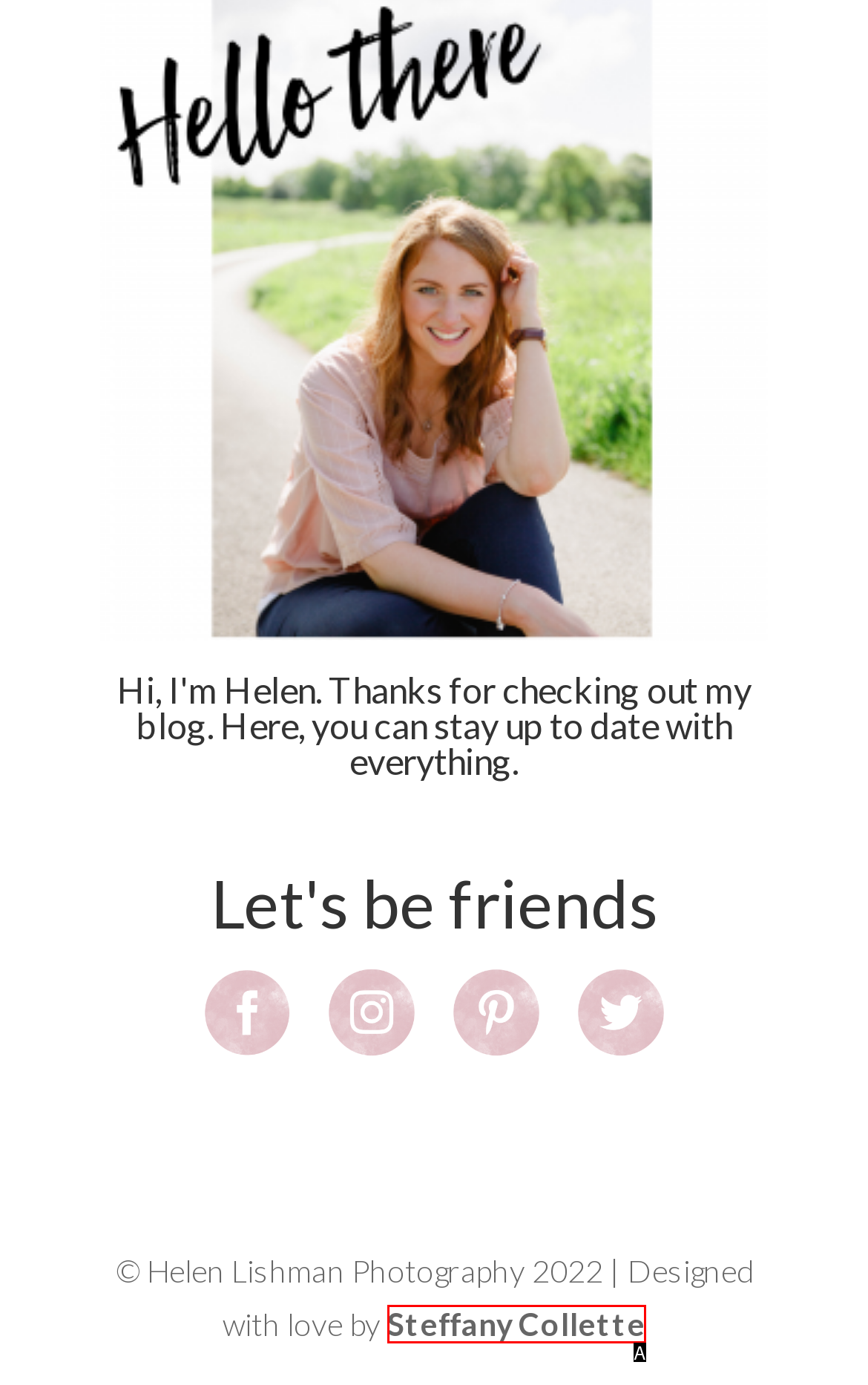Using the provided description: Steffany Collette, select the HTML element that corresponds to it. Indicate your choice with the option's letter.

A